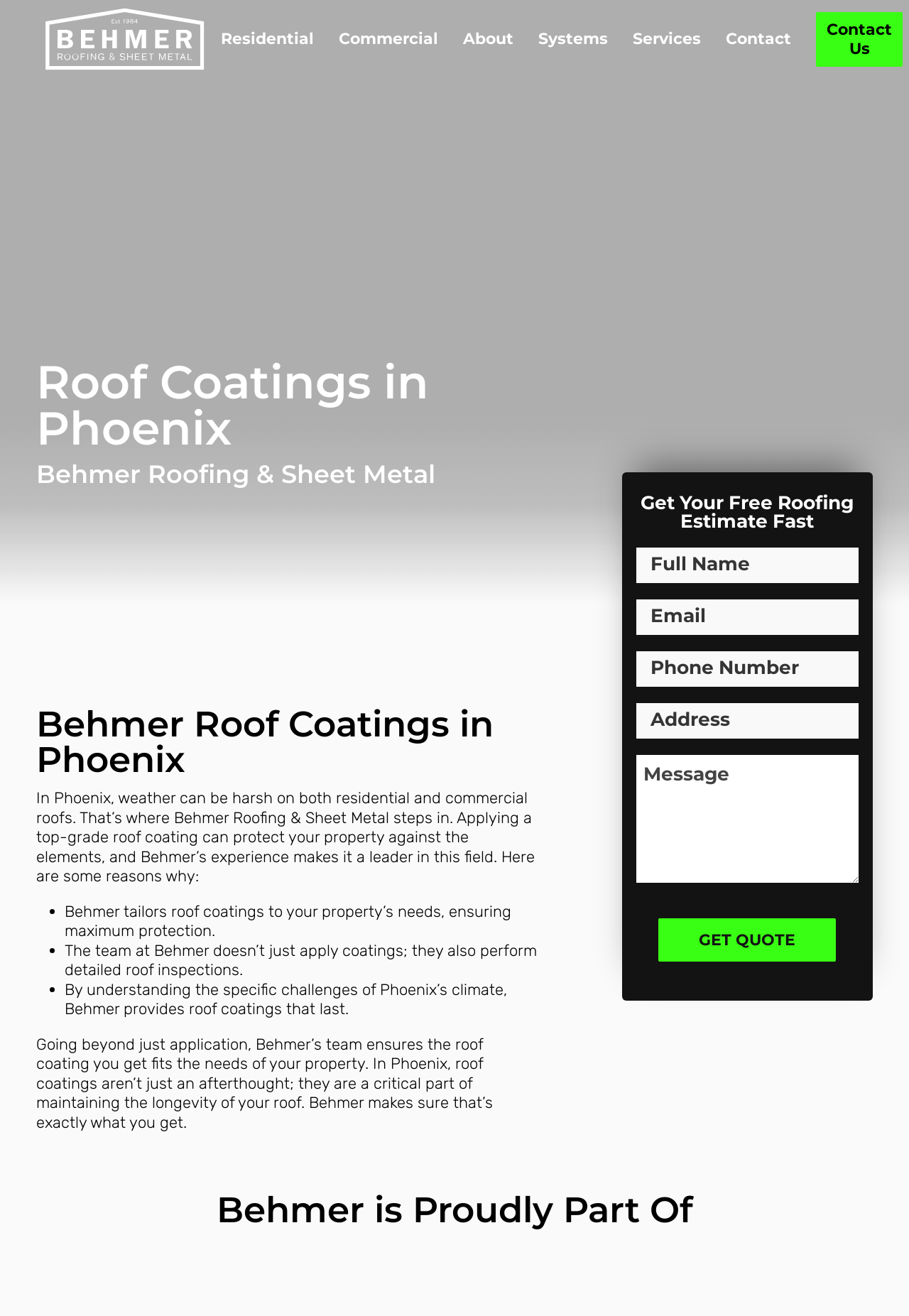Pinpoint the bounding box coordinates of the element to be clicked to execute the instruction: "Click the 'Re-Roofing' link".

[0.243, 0.081, 0.313, 0.11]